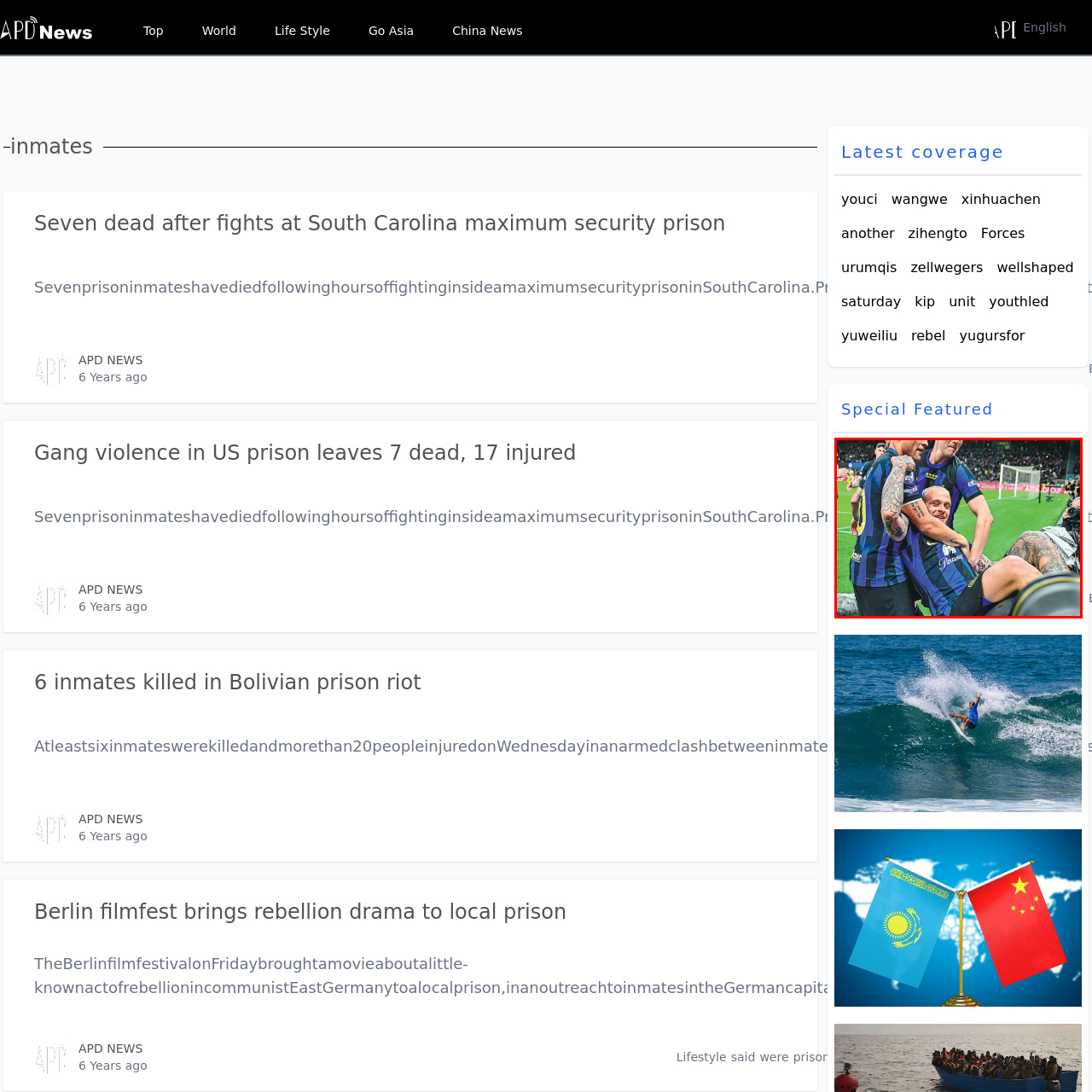Consider the image within the red frame and reply with a brief answer: What is the atmosphere of the stadium like?

Vibrant